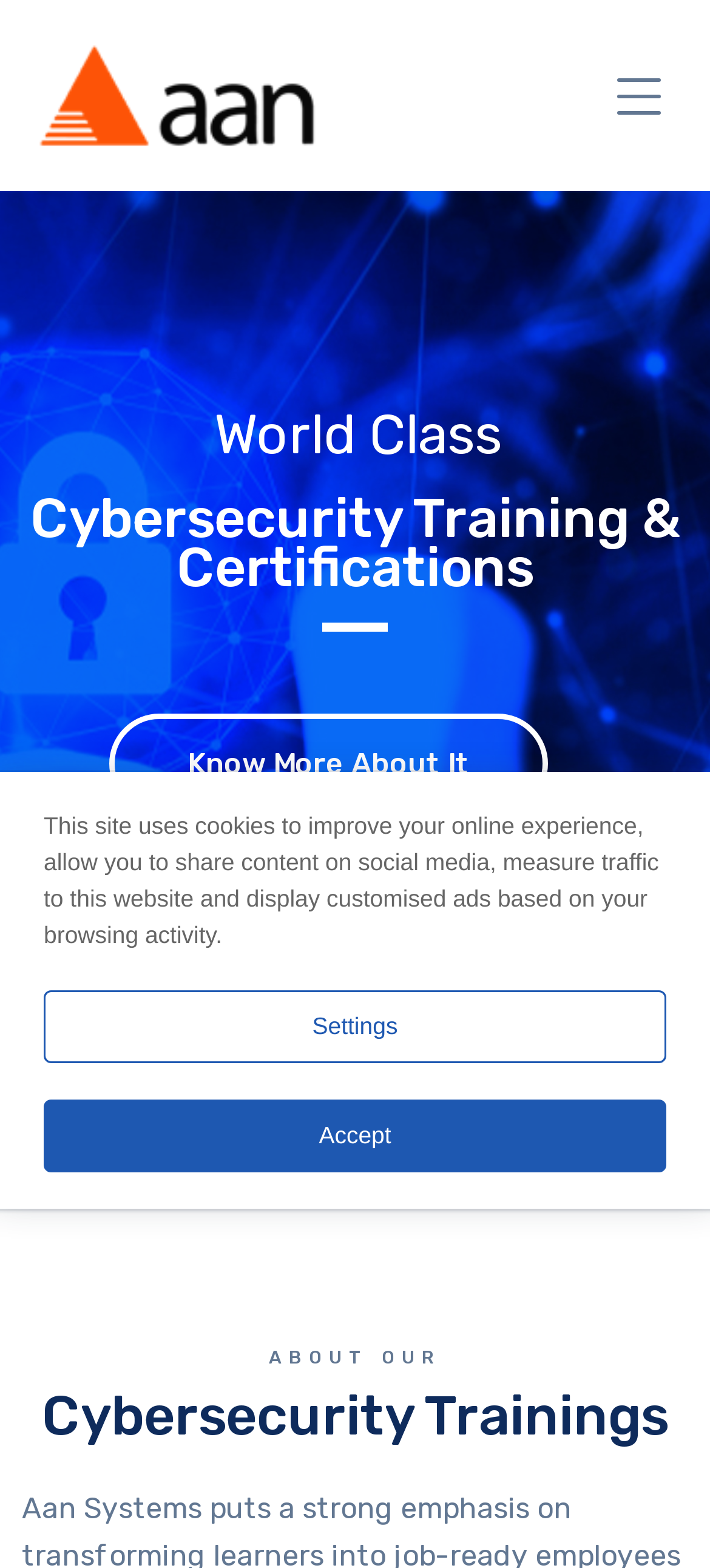Elaborate on the information and visuals displayed on the webpage.

The webpage is about Cybersecurity Training Certifications provided by Aan Systems. At the top left, there is a link to Aan Systems accompanied by an image with the same name. On the top right, there is a link with no text. 

Below the top section, there is a heading that reads "Cybersecurity Training & Certifications". To the left of this heading, there is a static text "World Class". Underneath the heading, there is a link "Know More About It" followed by a series of blank spaces and then another link "Academy Login". 

Further down, there are two headings, one reading "ABOUT OUR" and the other "Cybersecurity Trainings". On the right side of the page, there is a link with an icon to go to the top of the page. 

In the middle of the page, there is a search bar with a search button to the right. Below the search bar, there is a paragraph of text explaining the use of cookies on the website. At the bottom of the page, there are two static texts, one reading "Settings" and the other "Accept".